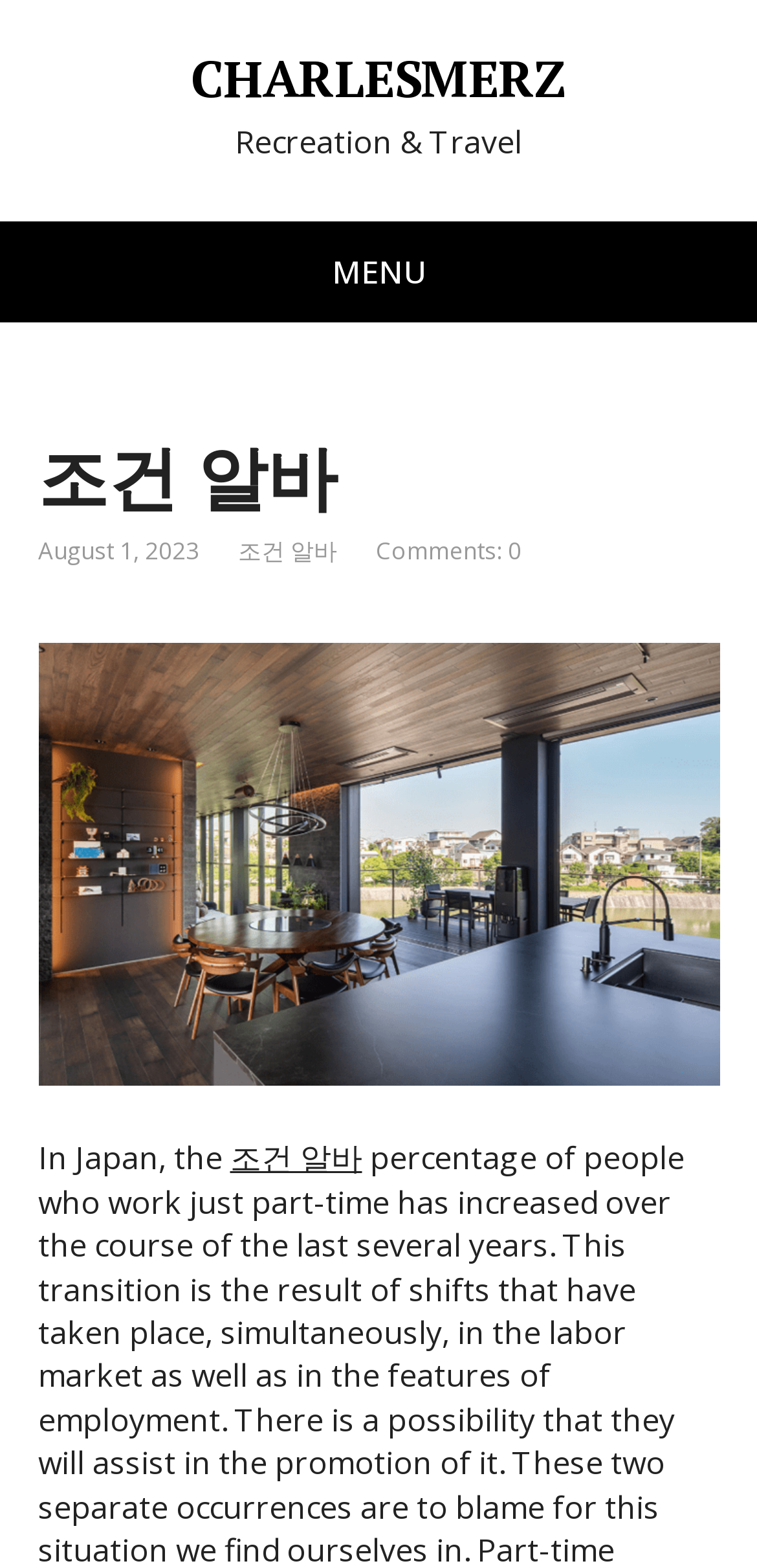Determine the bounding box for the UI element as described: "조건 알바". The coordinates should be represented as four float numbers between 0 and 1, formatted as [left, top, right, bottom].

[0.304, 0.725, 0.478, 0.752]